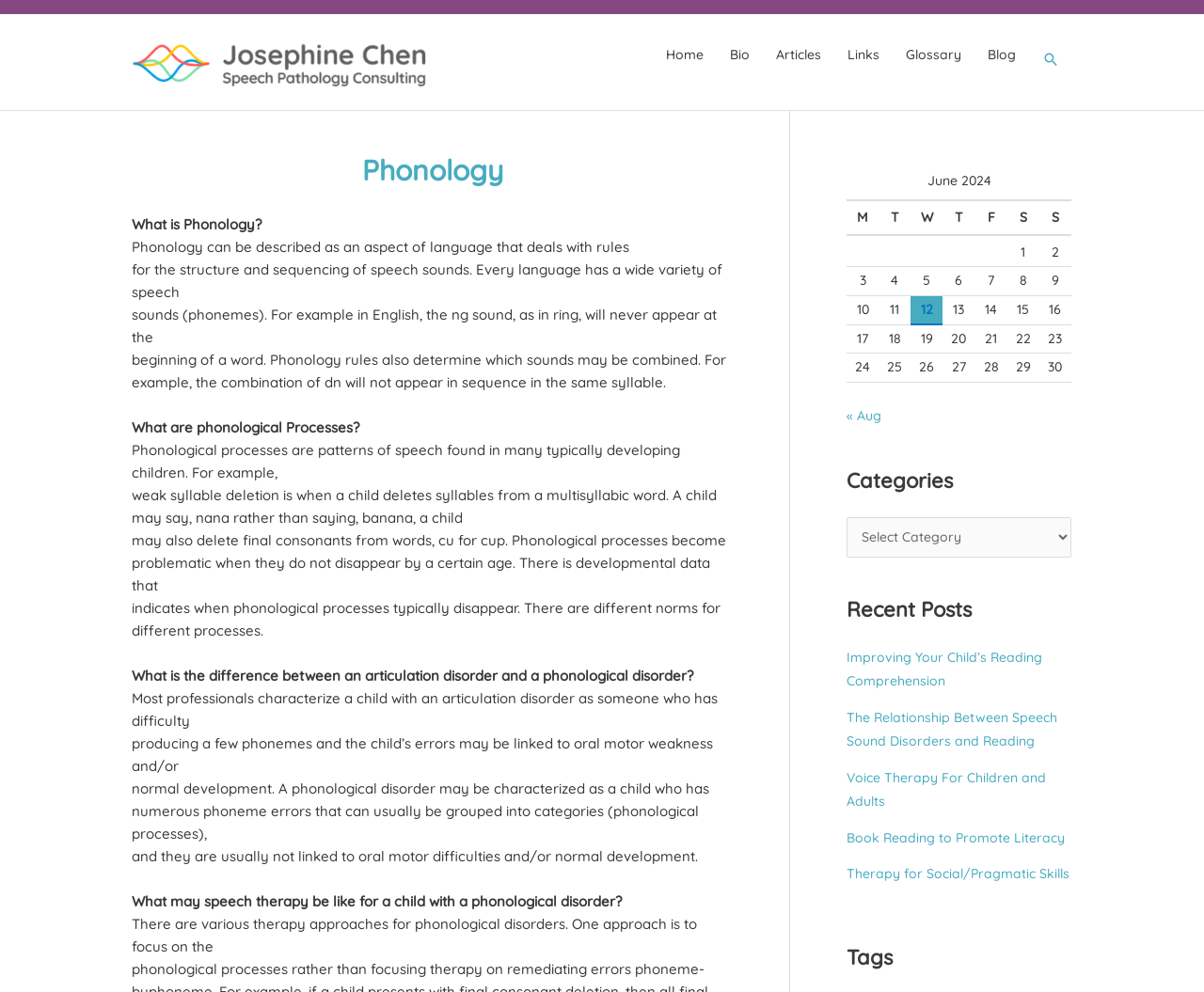Given the element description "alt="Josephine Chen Speech Pathology Consulting"" in the screenshot, predict the bounding box coordinates of that UI element.

[0.109, 0.055, 0.363, 0.072]